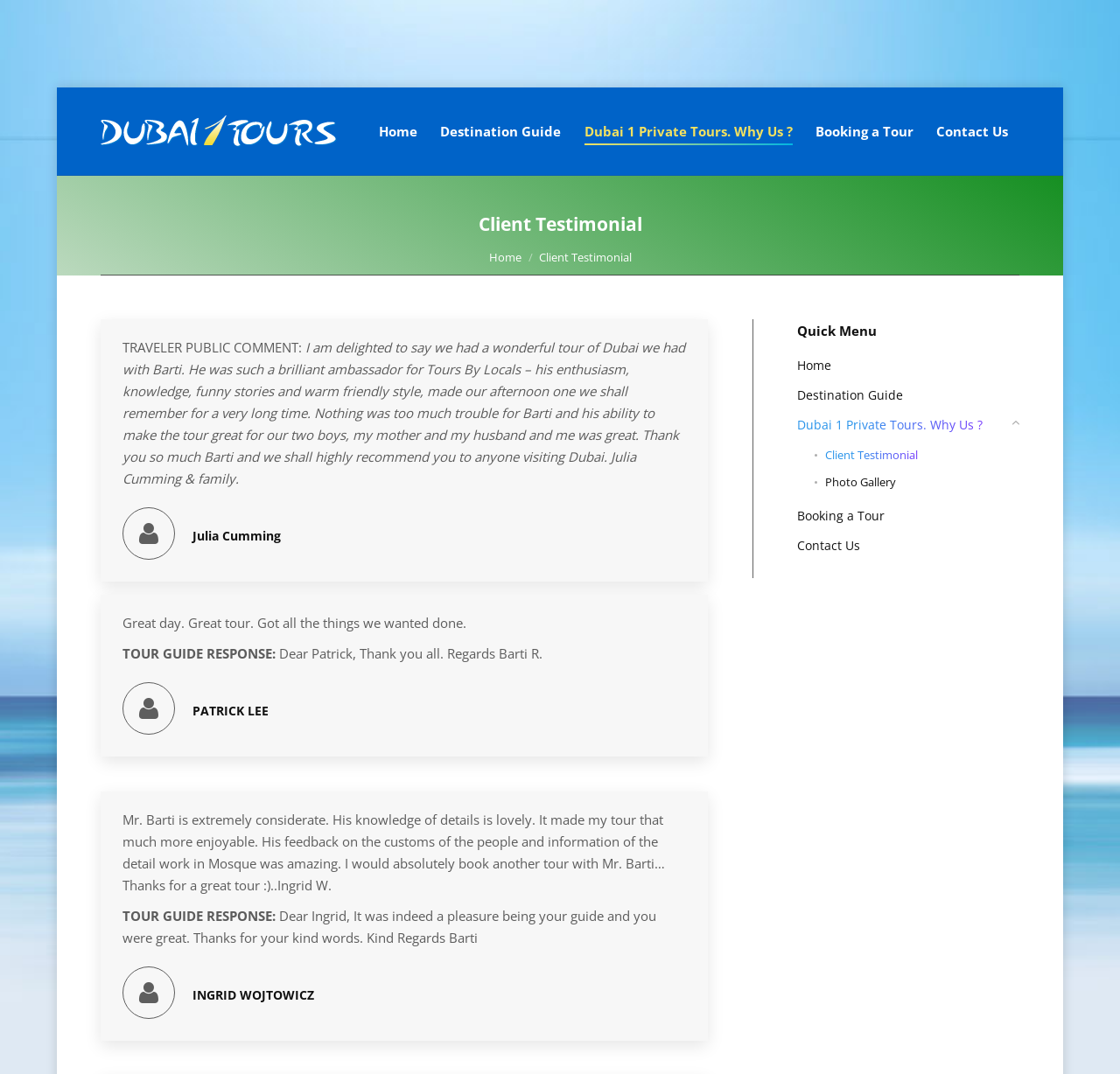Can you pinpoint the bounding box coordinates for the clickable element required for this instruction: "View the 'Destination Guide'"? The coordinates should be four float numbers between 0 and 1, i.e., [left, top, right, bottom].

[0.383, 0.096, 0.511, 0.148]